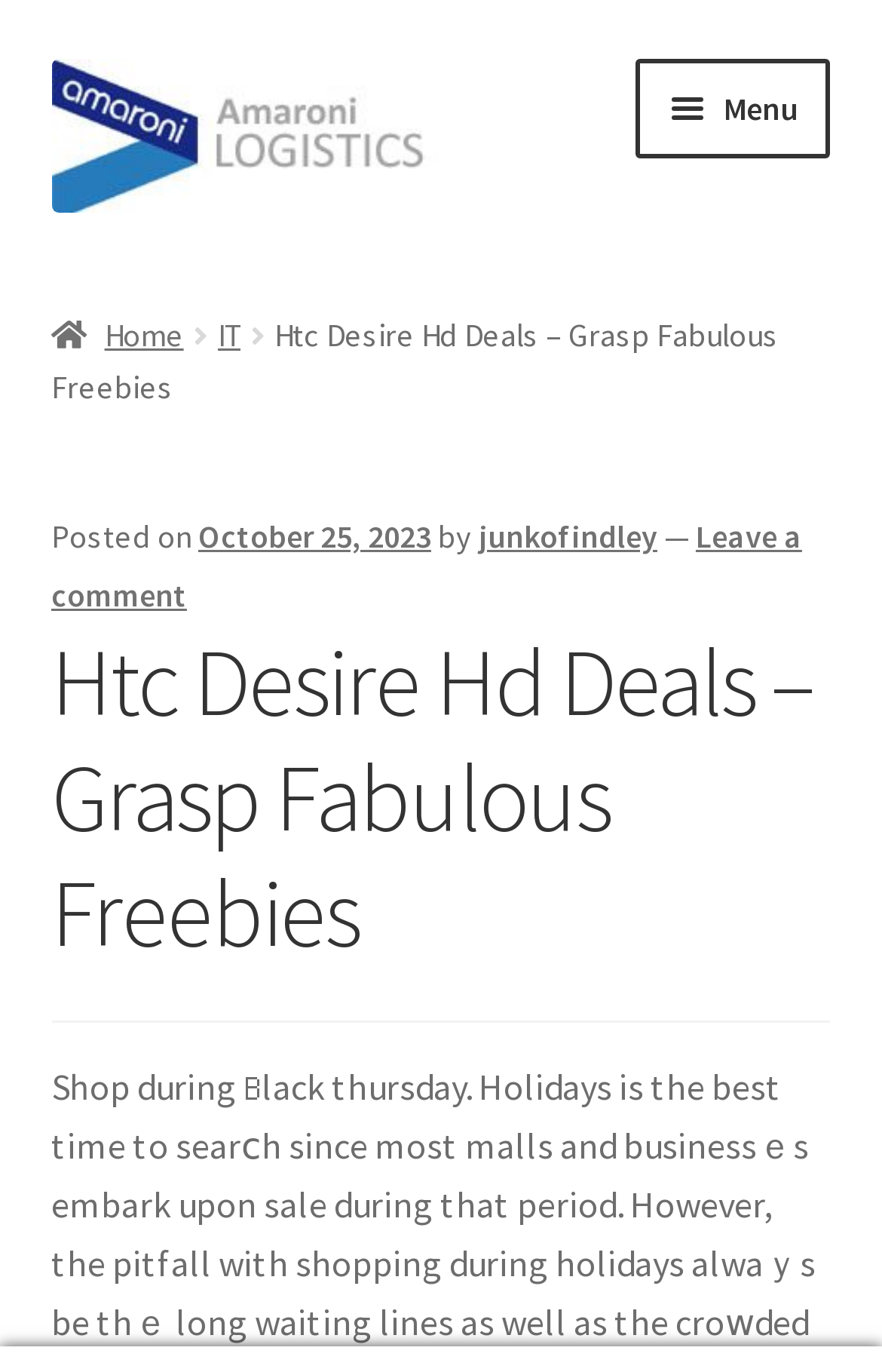Answer this question in one word or a short phrase: How many navigation links are present?

4